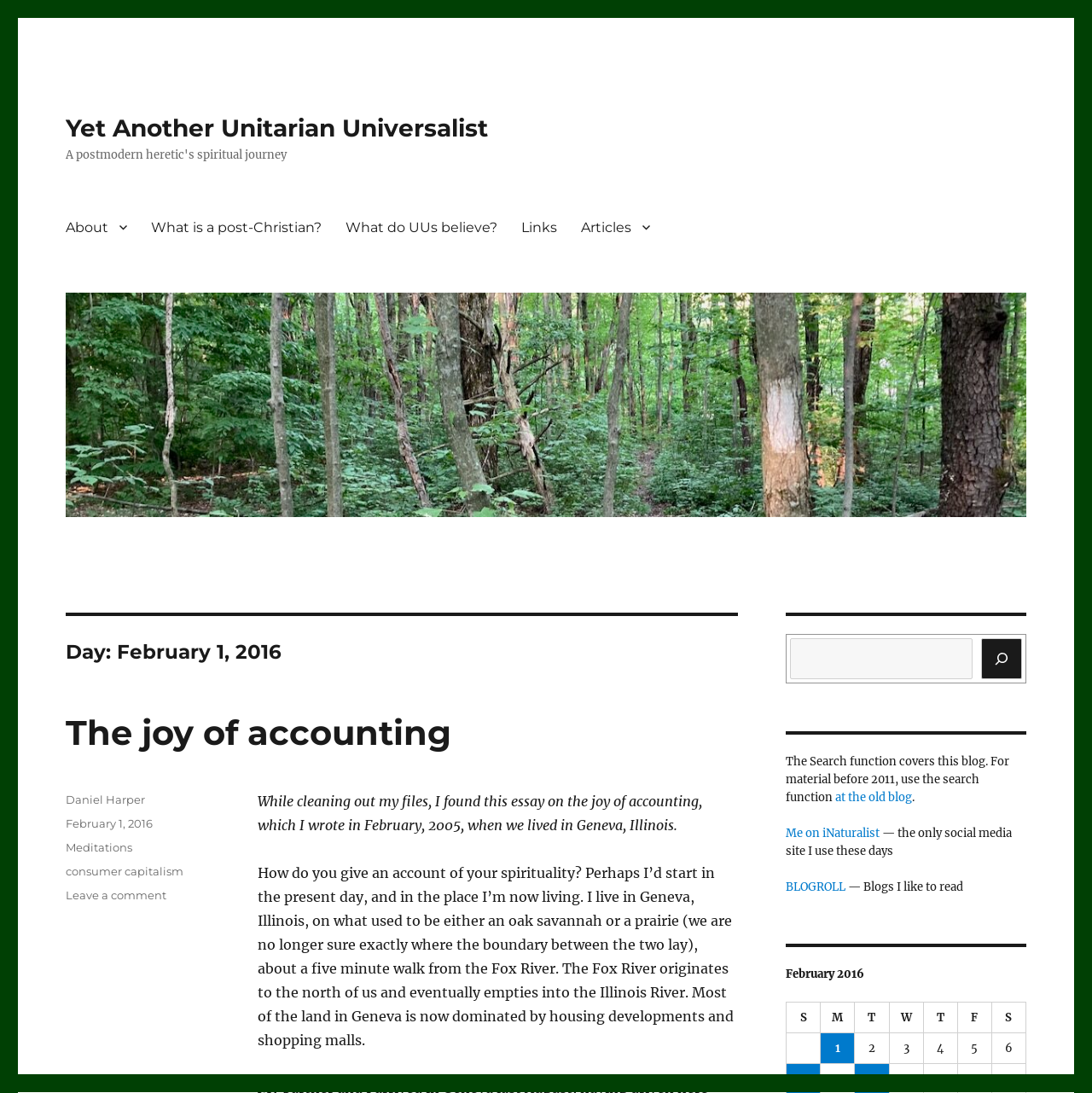Using the element description: "aria-label="Advertisement" name="aswift_0" title="Advertisement"", determine the bounding box coordinates for the specified UI element. The coordinates should be four float numbers between 0 and 1, [left, top, right, bottom].

None